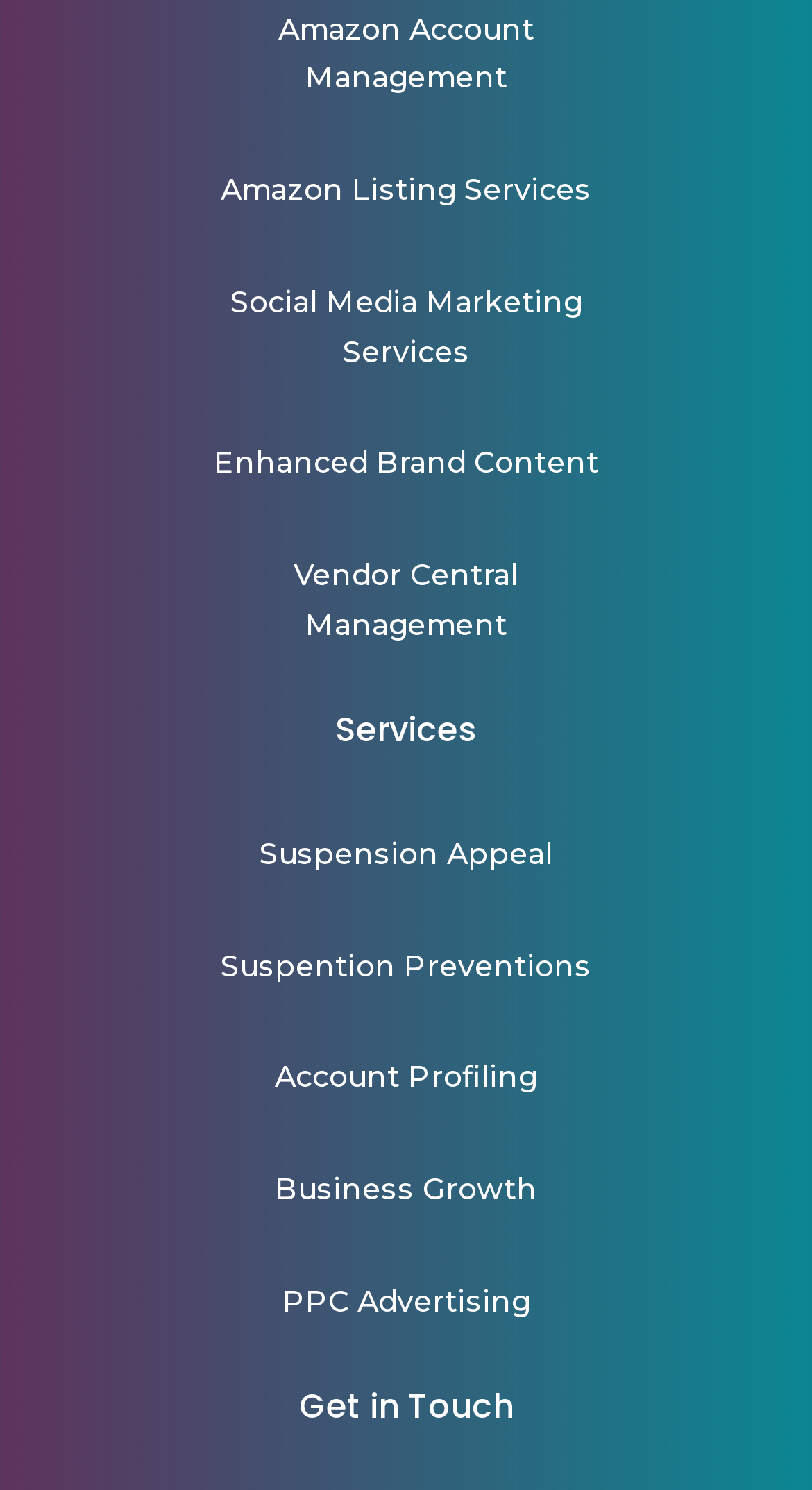Please provide a one-word or phrase answer to the question: 
What is the first service listed?

Amazon Account Management